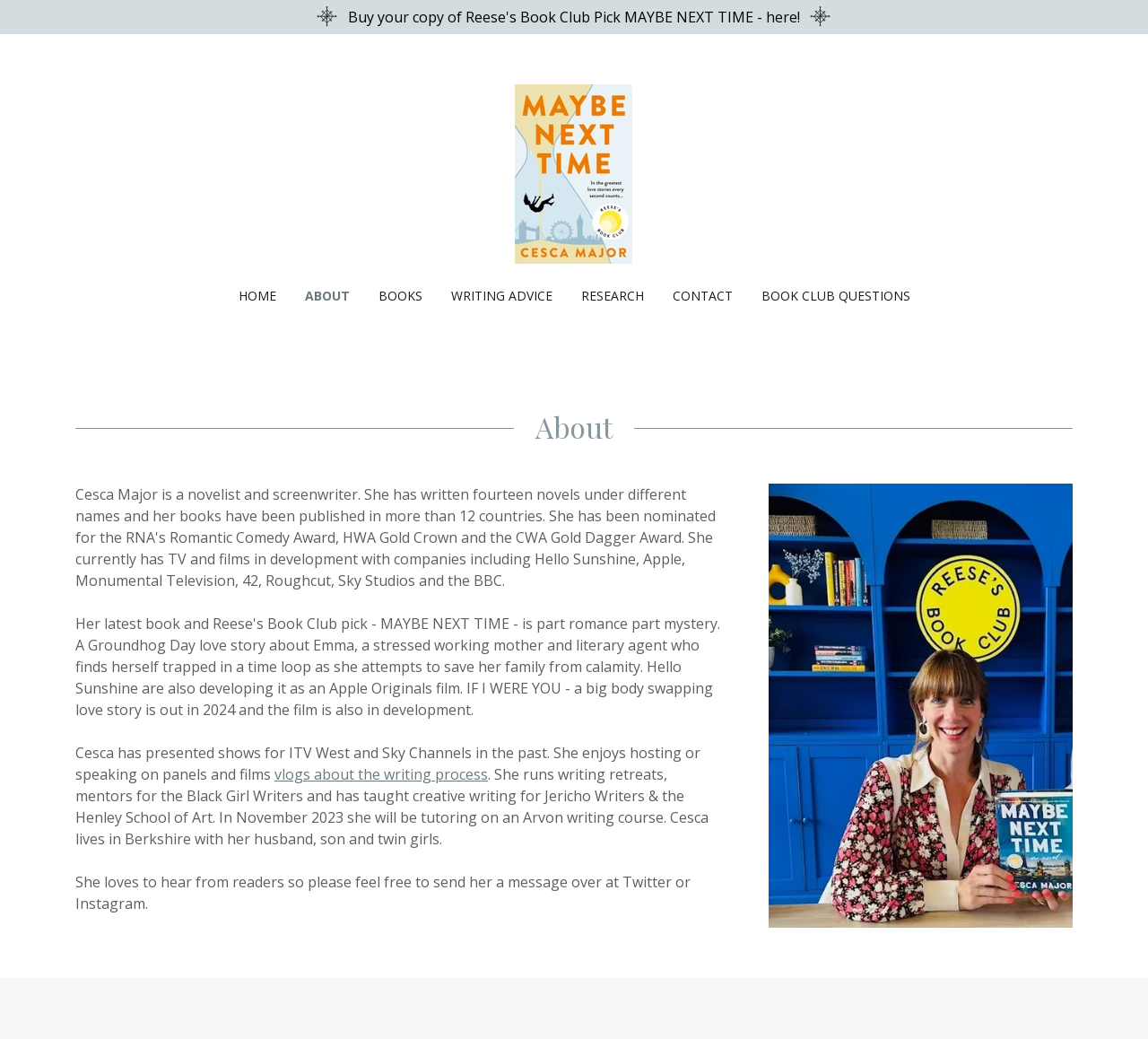Please identify the bounding box coordinates of the clickable region that I should interact with to perform the following instruction: "Visit the author's page". The coordinates should be expressed as four float numbers between 0 and 1, i.e., [left, top, right, bottom].

[0.449, 0.157, 0.551, 0.176]